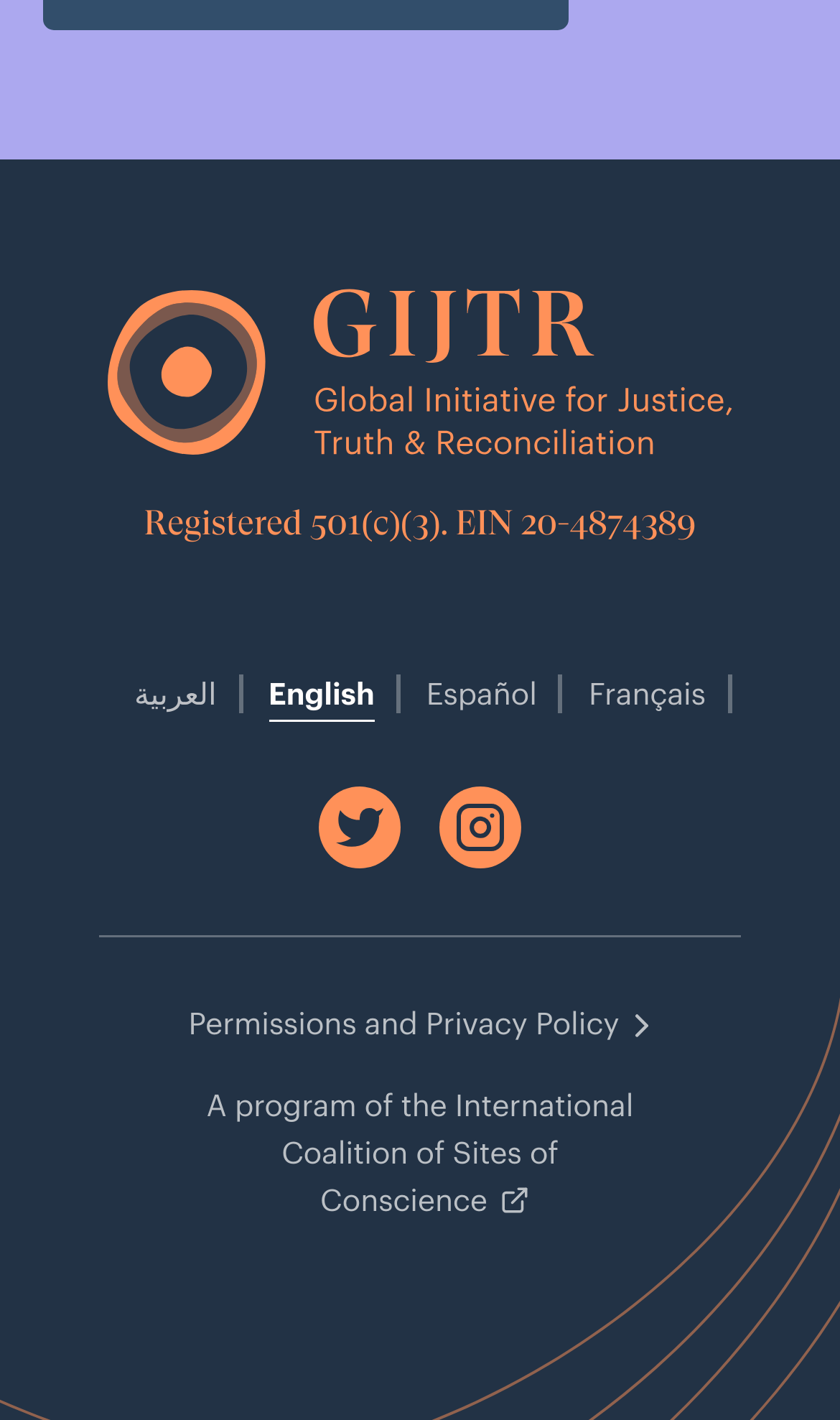Please identify the bounding box coordinates of the region to click in order to complete the given instruction: "Click on CV and Cover Letter Bundle". The coordinates should be four float numbers between 0 and 1, i.e., [left, top, right, bottom].

None